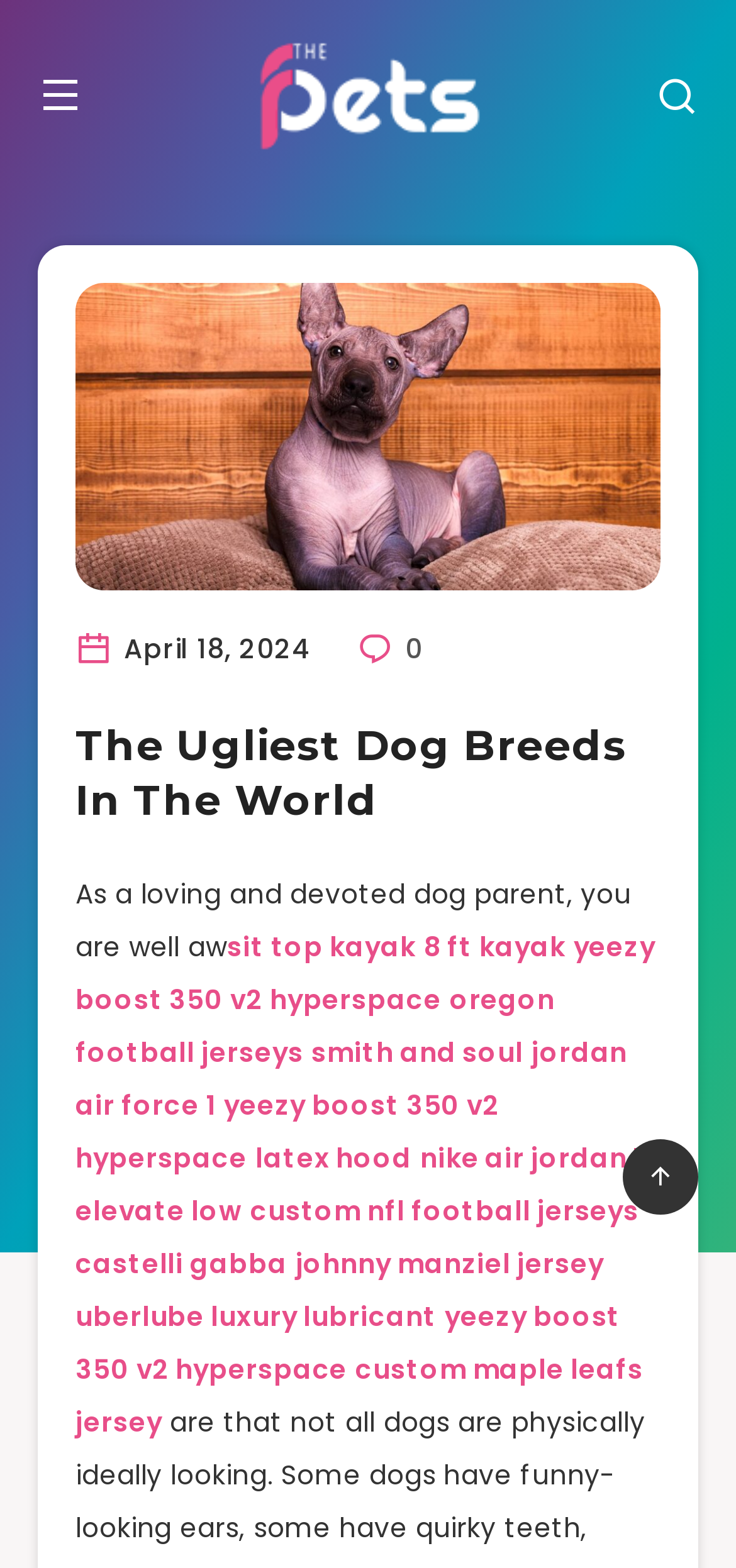Is there an image in the article? Please answer the question using a single word or phrase based on the image.

Yes